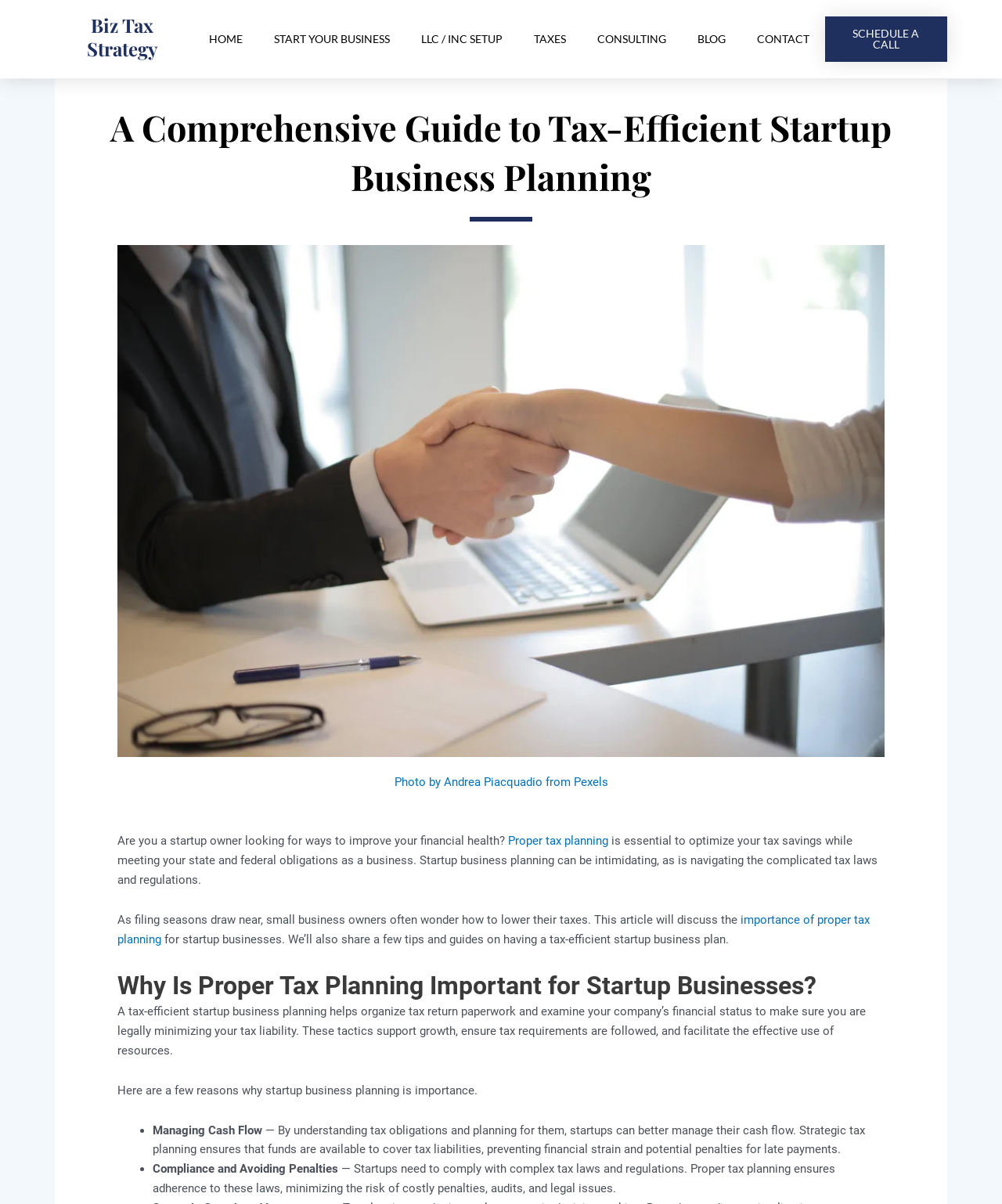Find the bounding box coordinates for the HTML element described in this sentence: "Proper tax planning". Provide the coordinates as four float numbers between 0 and 1, in the format [left, top, right, bottom].

[0.507, 0.693, 0.607, 0.704]